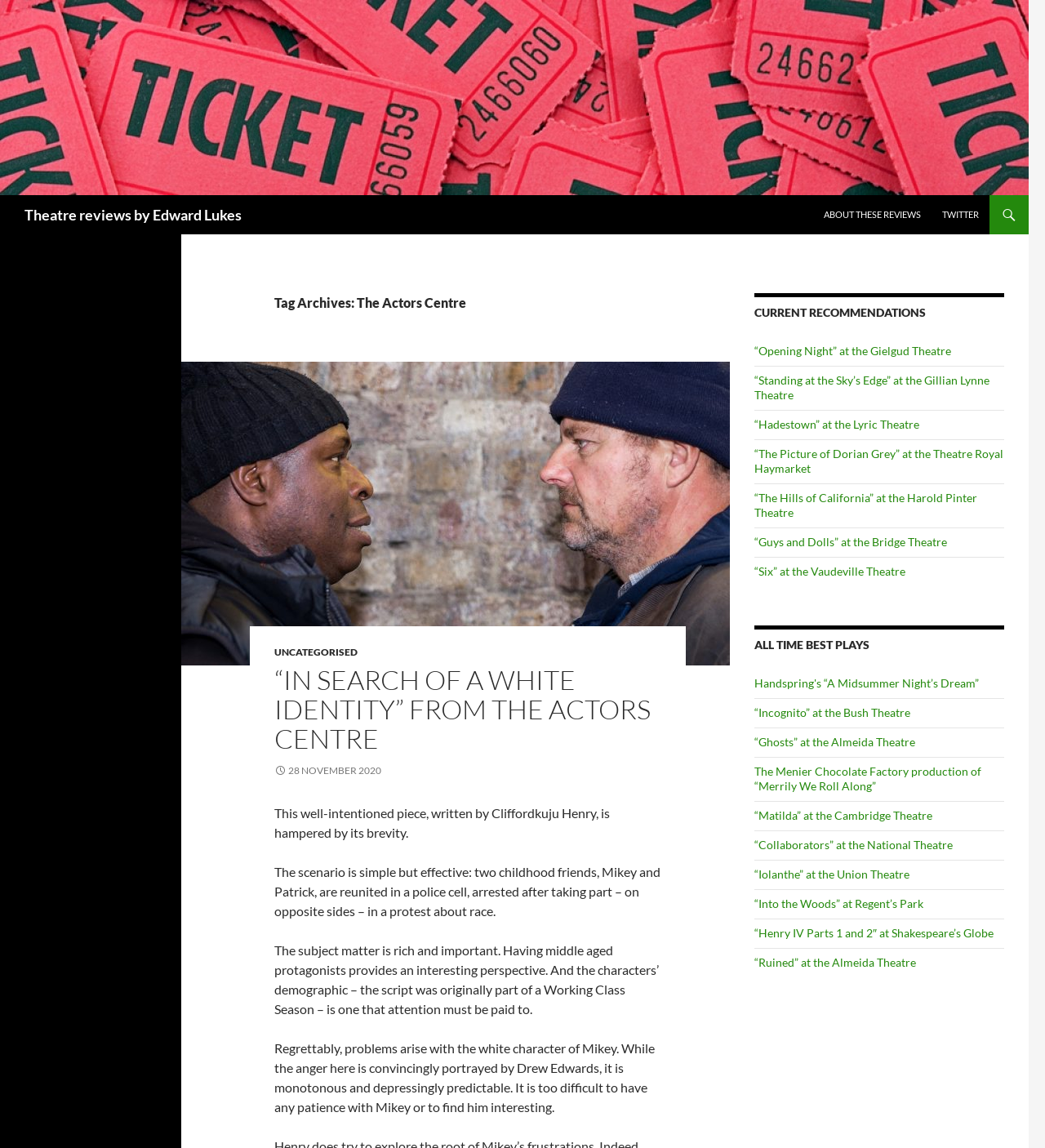What is the author of the theatre review?
Based on the image content, provide your answer in one word or a short phrase.

Edward Lukes